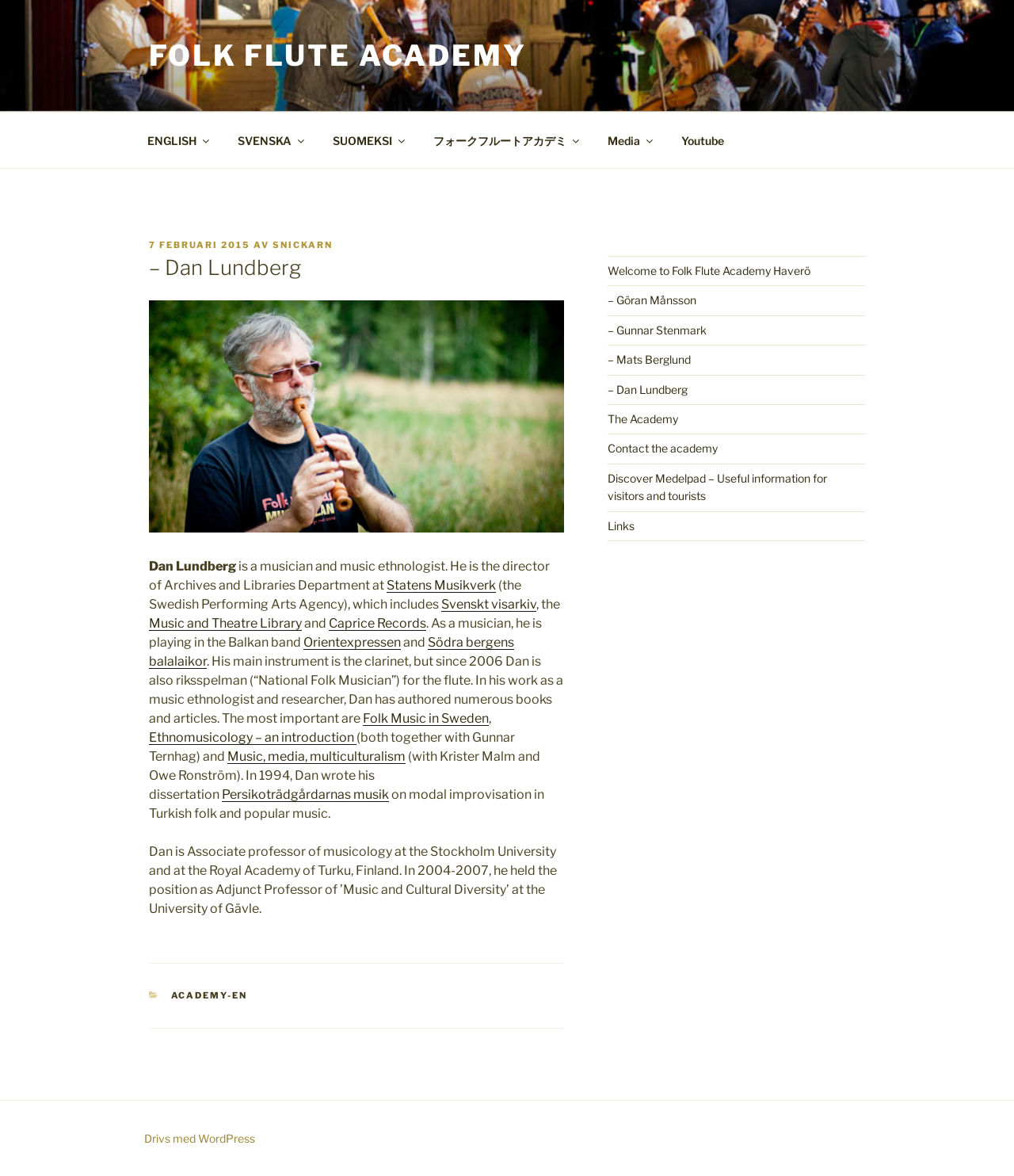Please provide a detailed answer to the question below based on the screenshot: 
What is the name of the university where Dan Lundberg is an associate professor?

According to the webpage, Dan Lundberg is an associate professor of musicology at the Stockholm University. This information is found in the main article section, where his biography and academic affiliations are described.